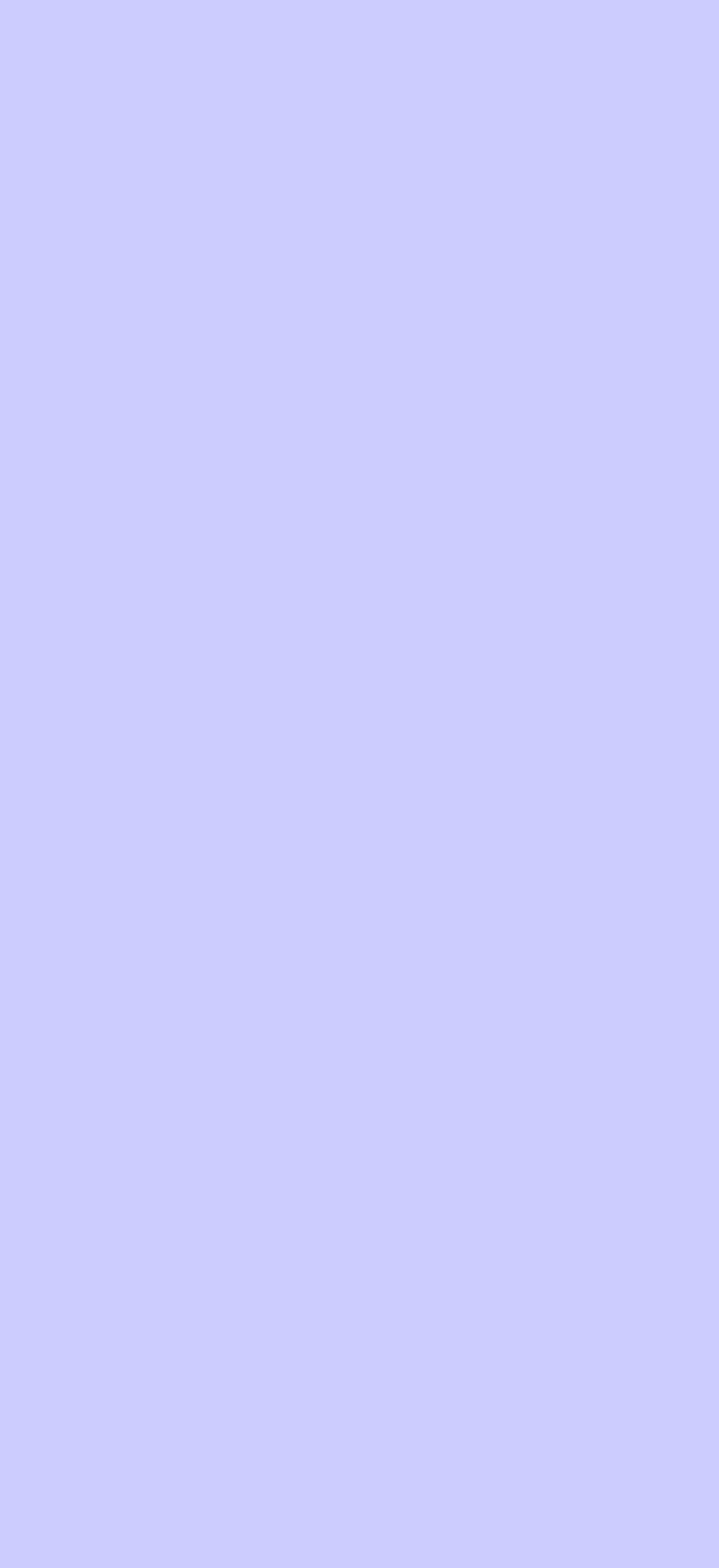Determine the bounding box coordinates of the UI element described below. Use the format (top-left x, top-left y, bottom-right x, bottom-right y) with floating point numbers between 0 and 1: Alphabetical Menu

[0.085, 0.587, 0.946, 0.643]